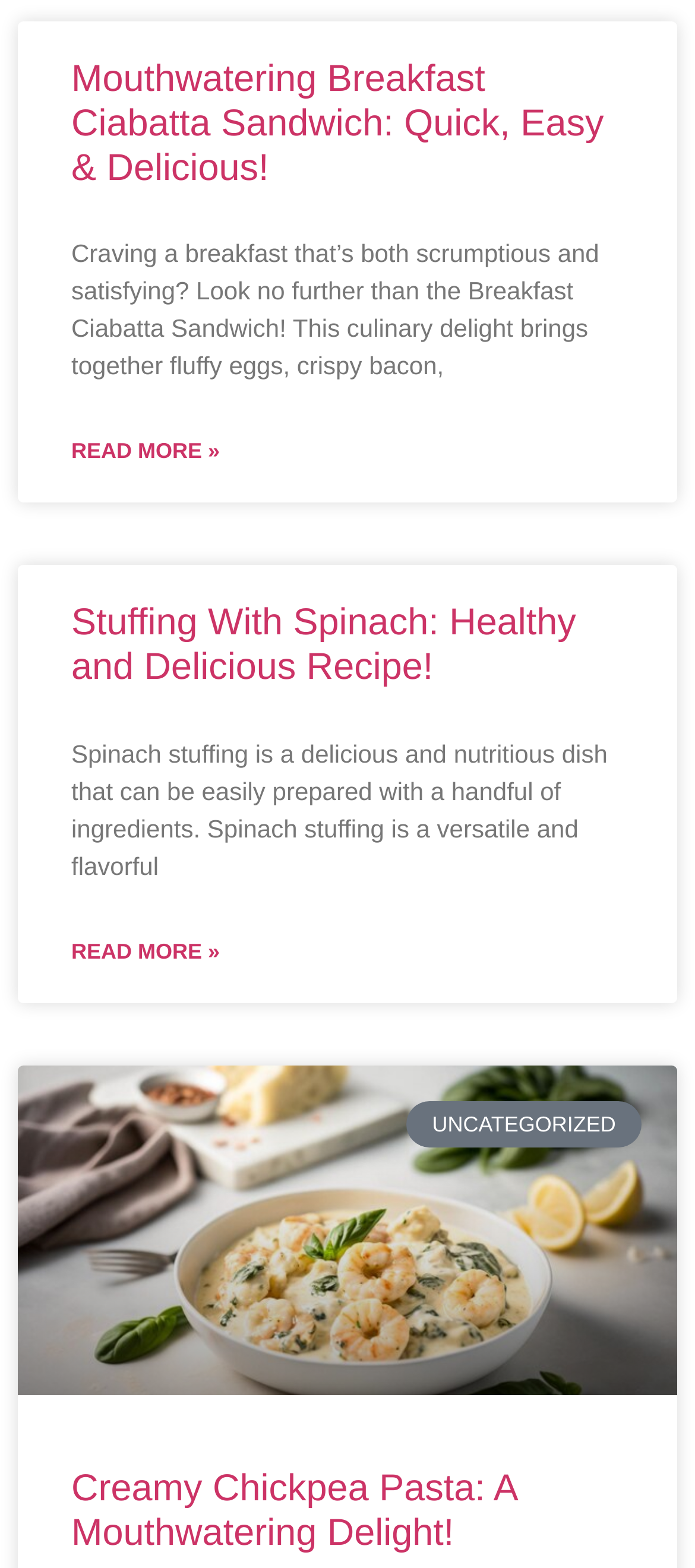Answer the question using only a single word or phrase: 
What is the category of the Creamy Chickpea Pasta article?

UNCATEGORIZED